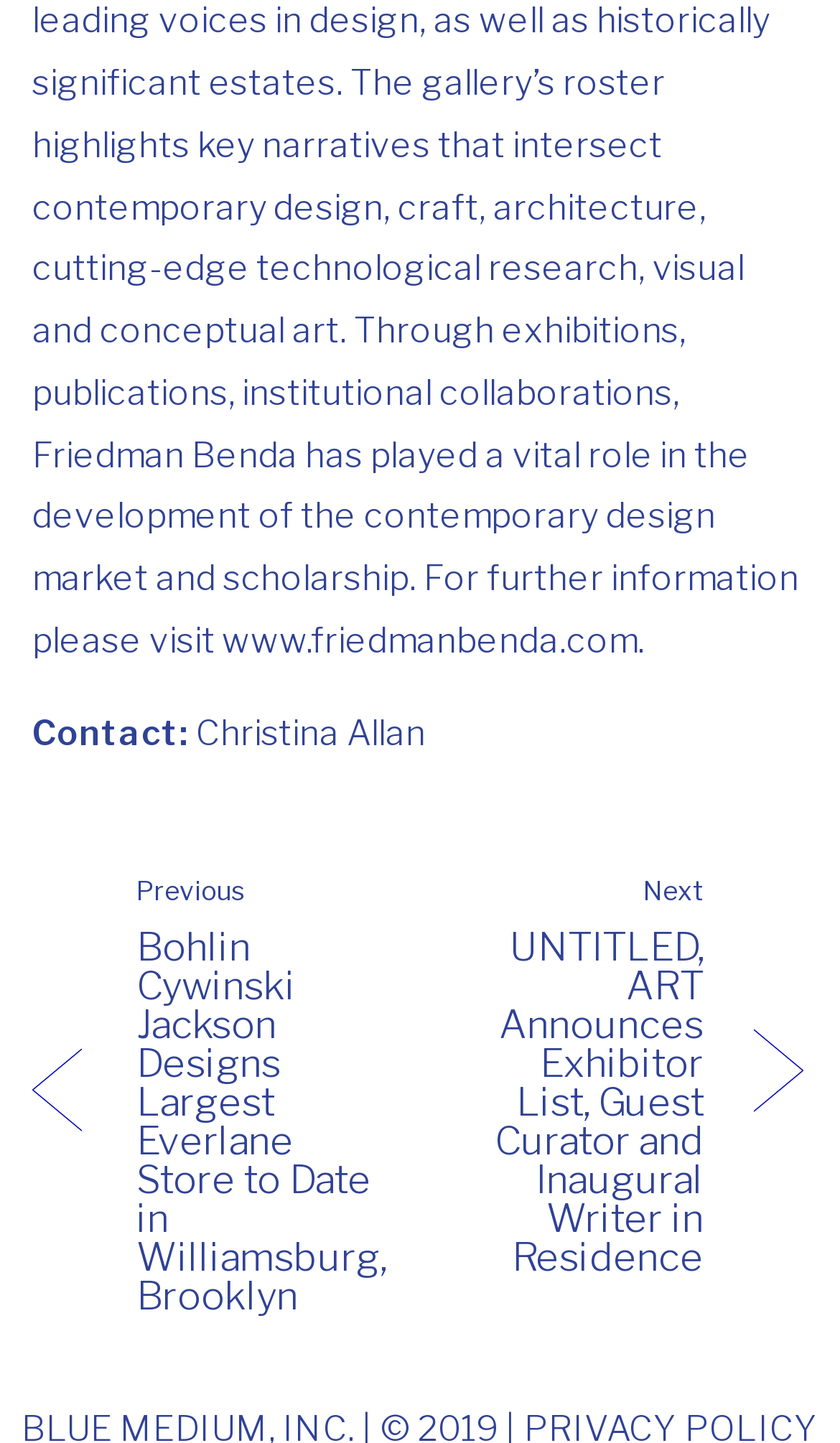Respond with a single word or phrase to the following question:
What is the title of the first article?

Bohlin Cywinski Jackson Designs Largest Everlane Store to Date in Williamsburg, Brooklyn